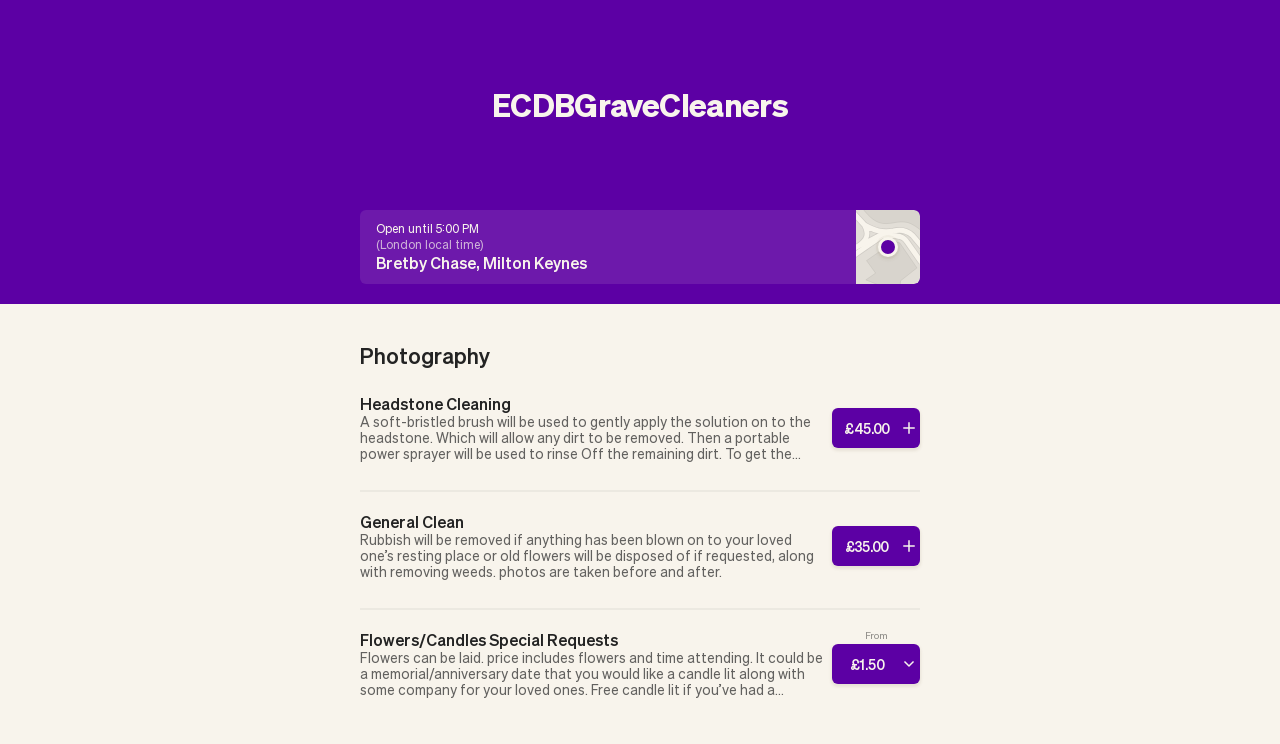What is the current time in London?
Please give a well-detailed answer to the question.

The current time in London is obtained from the StaticText element 'Open until 5:00 PM' which indicates the business hours. The time is 5:00 PM.